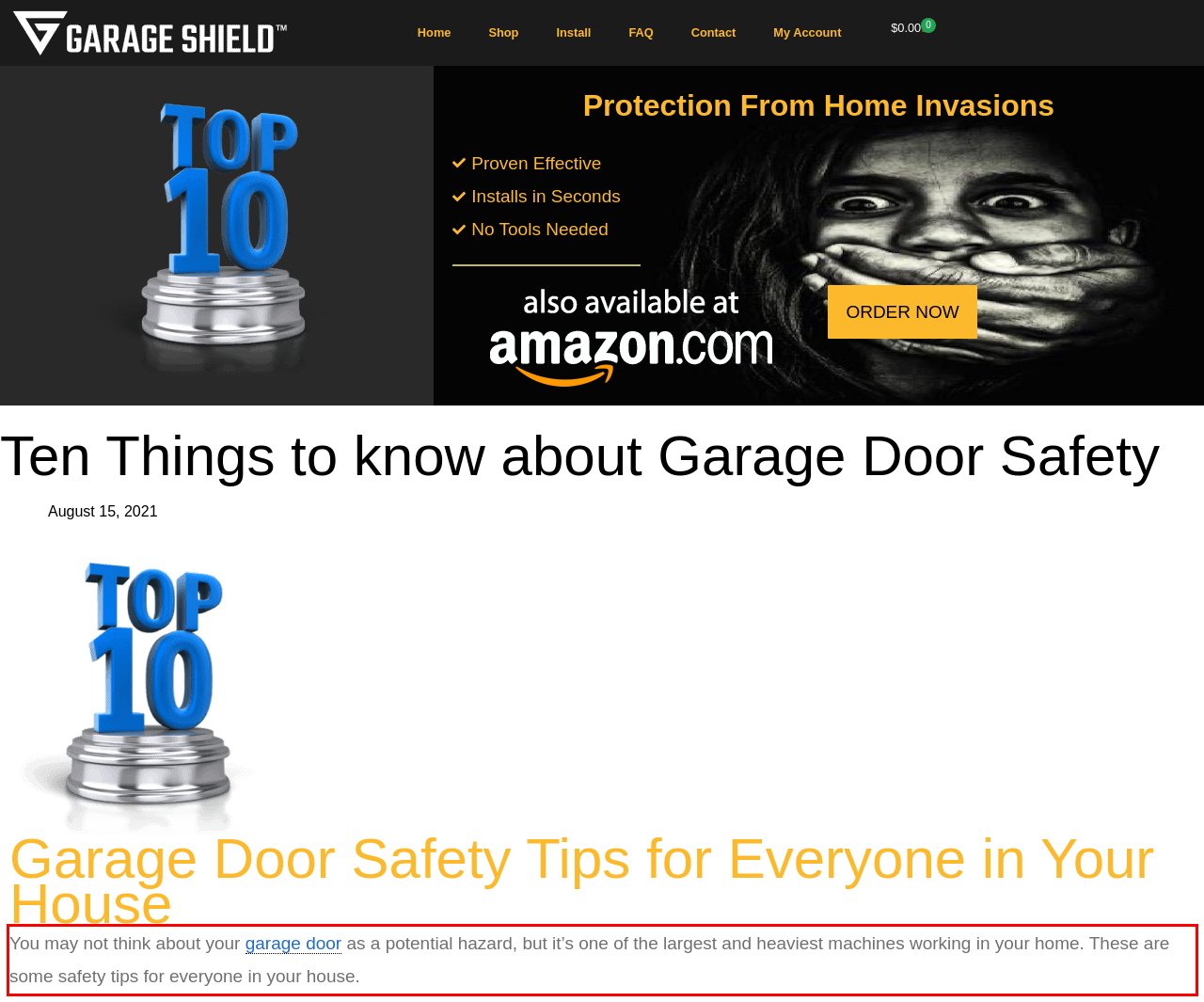Examine the screenshot of the webpage, locate the red bounding box, and generate the text contained within it.

You may not think about your garage door as a potential hazard, but it’s one of the largest and heaviest machines working in your home. These are some safety tips for everyone in your house.